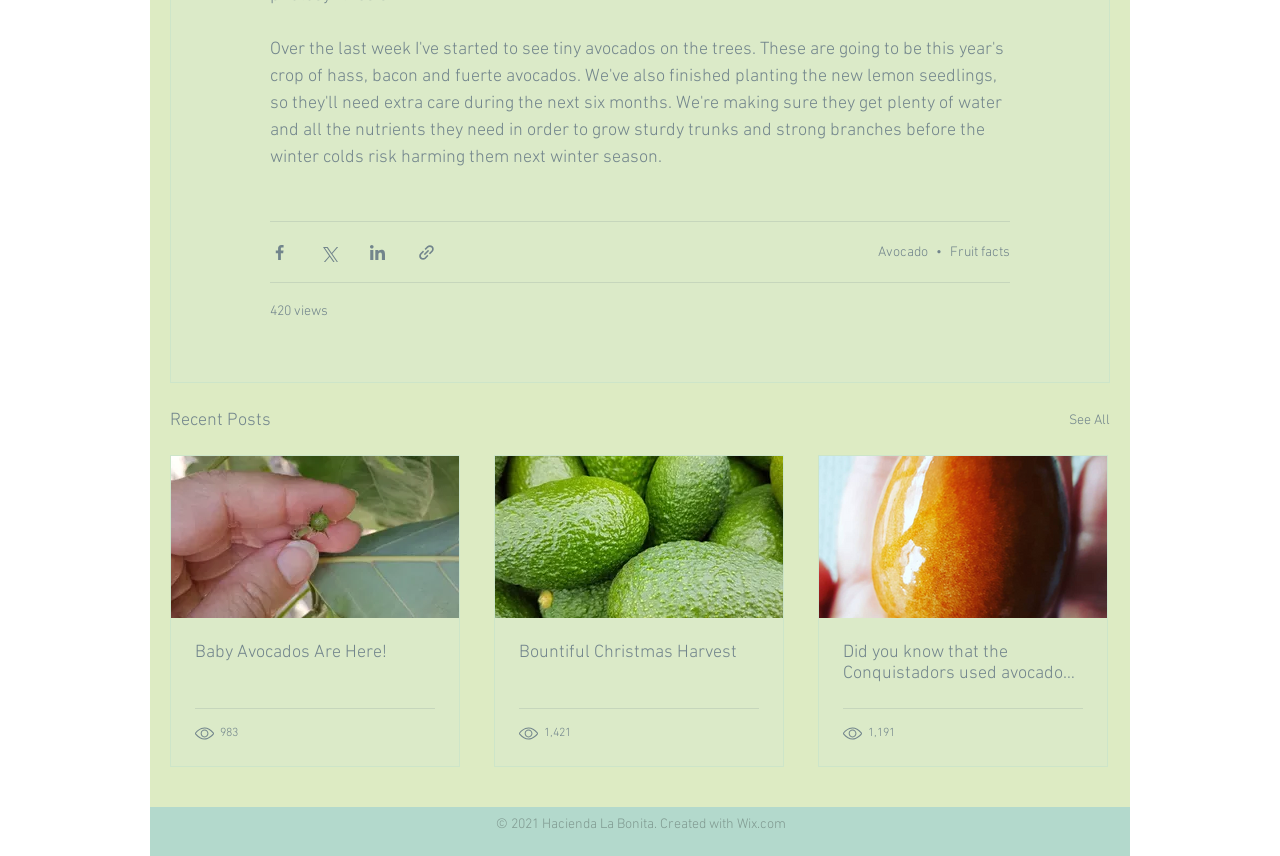Identify the bounding box coordinates of the clickable region required to complete the instruction: "Share via Facebook". The coordinates should be given as four float numbers within the range of 0 and 1, i.e., [left, top, right, bottom].

[0.211, 0.283, 0.226, 0.306]